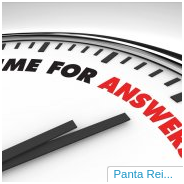What is suggested by the positioning of the clock hands?
Using the information from the image, give a concise answer in one word or a short phrase.

urgency or passage of time